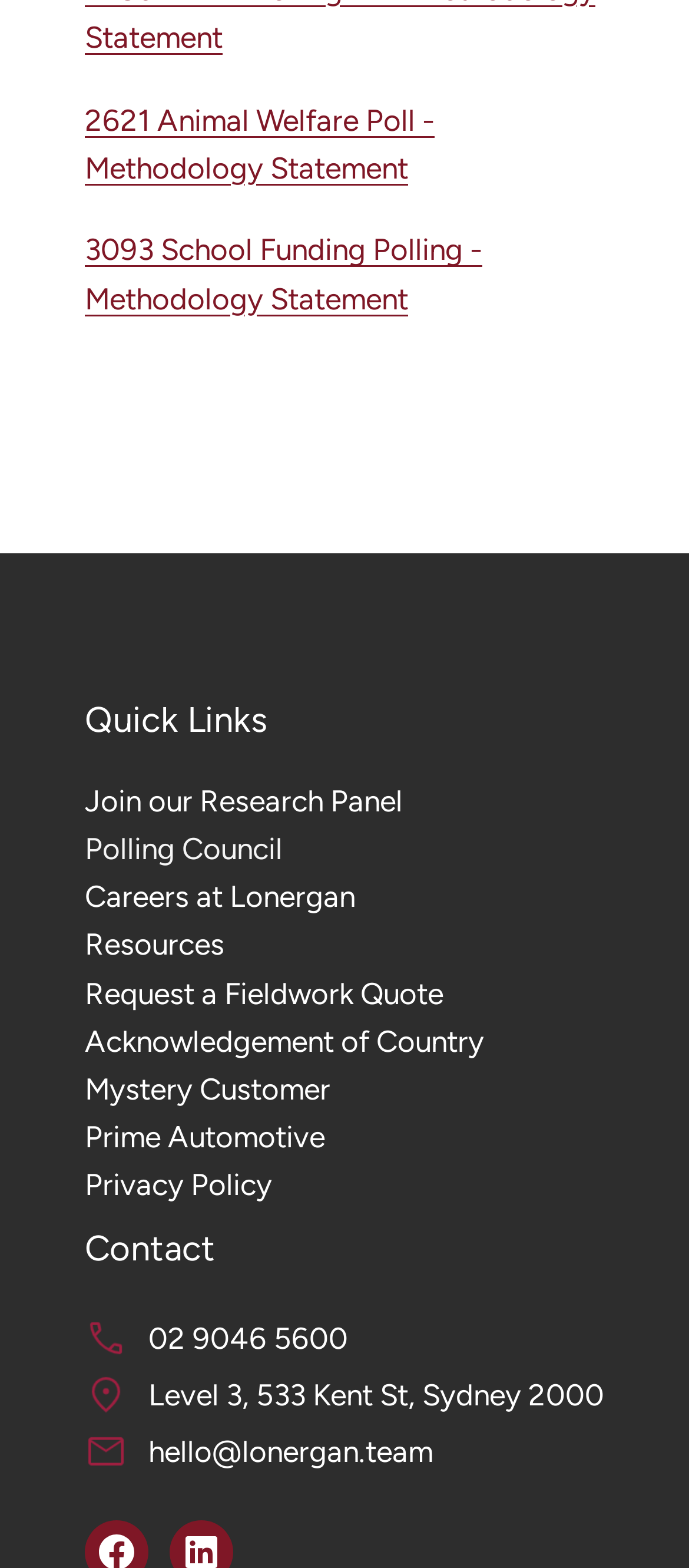Provide the bounding box coordinates of the HTML element described by the text: "hello@lonergan.team".

[0.215, 0.911, 0.628, 0.942]